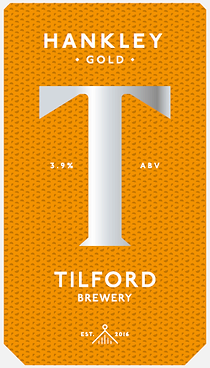Craft a detailed explanation of the image.

The image depicts the label for "Hankley Gold," a beer brewed by Tilford Brewery. The label features a vibrant orange background with a textured design, prominently displaying a large letter "T" at its center. Above the "T," the name "HANKLEY" is elegantly presented, and below the "T," the text reads "TILFORD BREWERY," along with the establishment year "EST. 2016." Additionally, the label indicates that Hankley Gold has an alcohol by volume (ABV) of 3.9%. This eye-catching design reflects the beer's light and refreshing character, making it an appealing choice for enthusiasts.